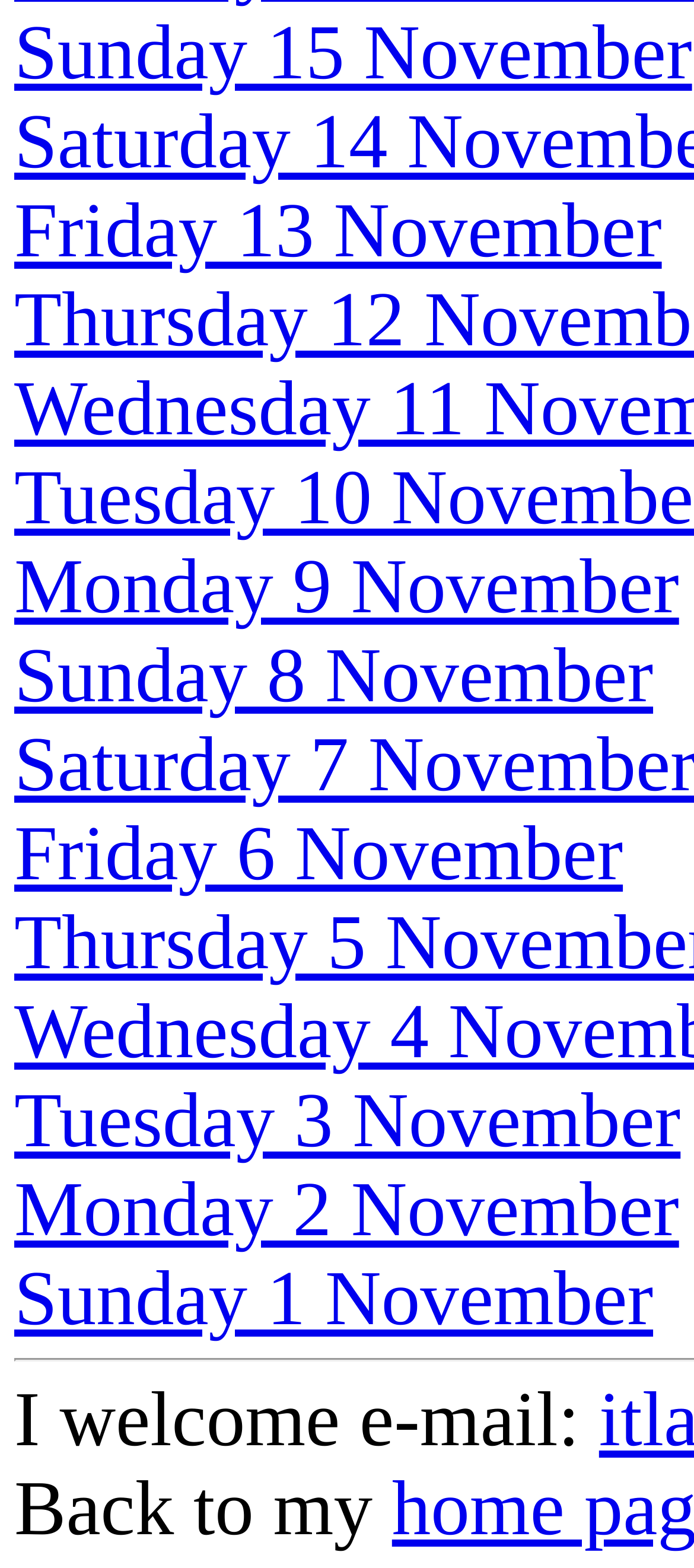Please mark the clickable region by giving the bounding box coordinates needed to complete this instruction: "Read Privacy Policy".

None